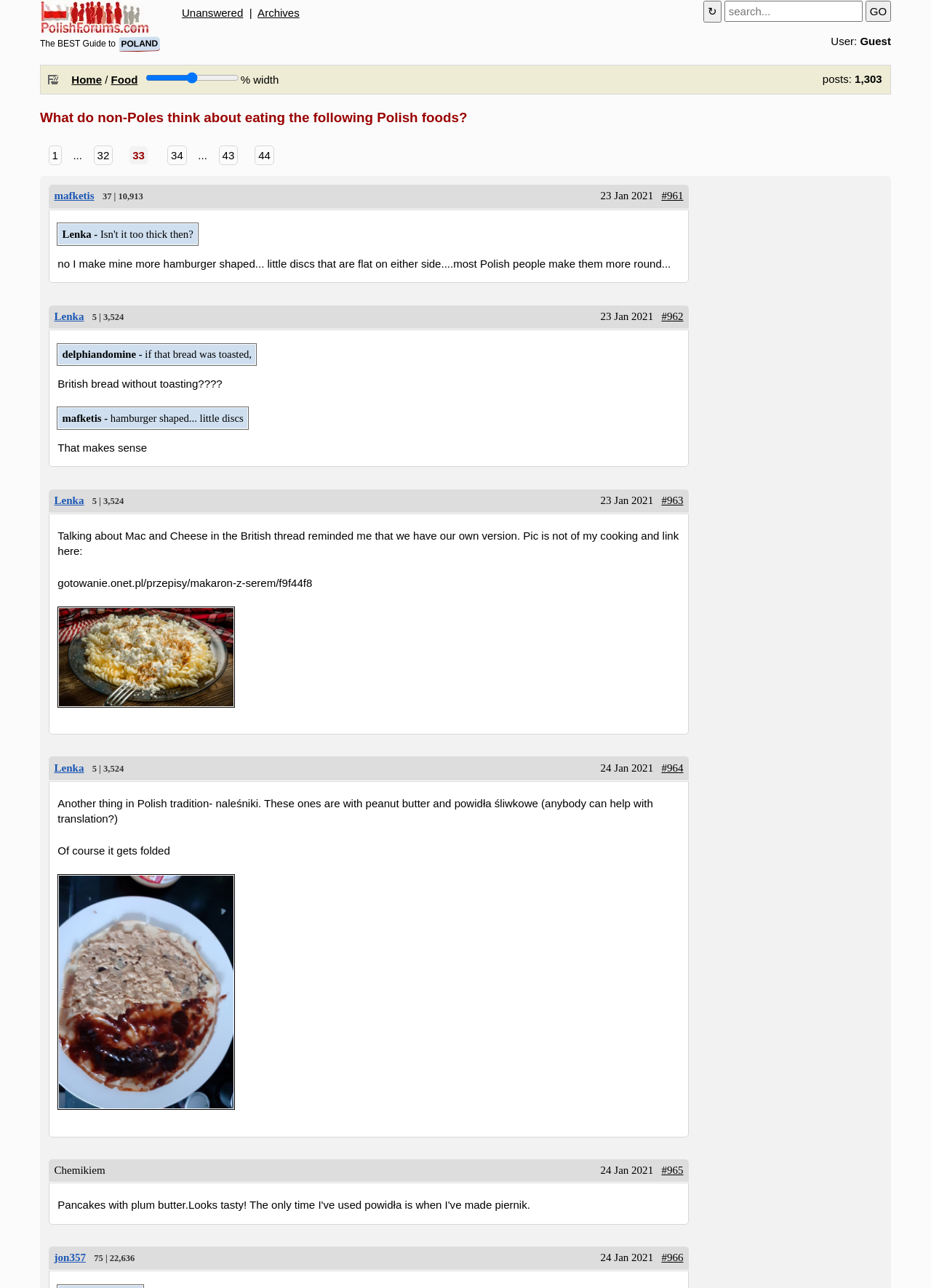Provide the bounding box coordinates in the format (top-left x, top-left y, bottom-right x, bottom-right y). All values are floating point numbers between 0 and 1. Determine the bounding box coordinate of the UI element described as: title="Find on page" value="↻"

[0.756, 0.001, 0.775, 0.017]